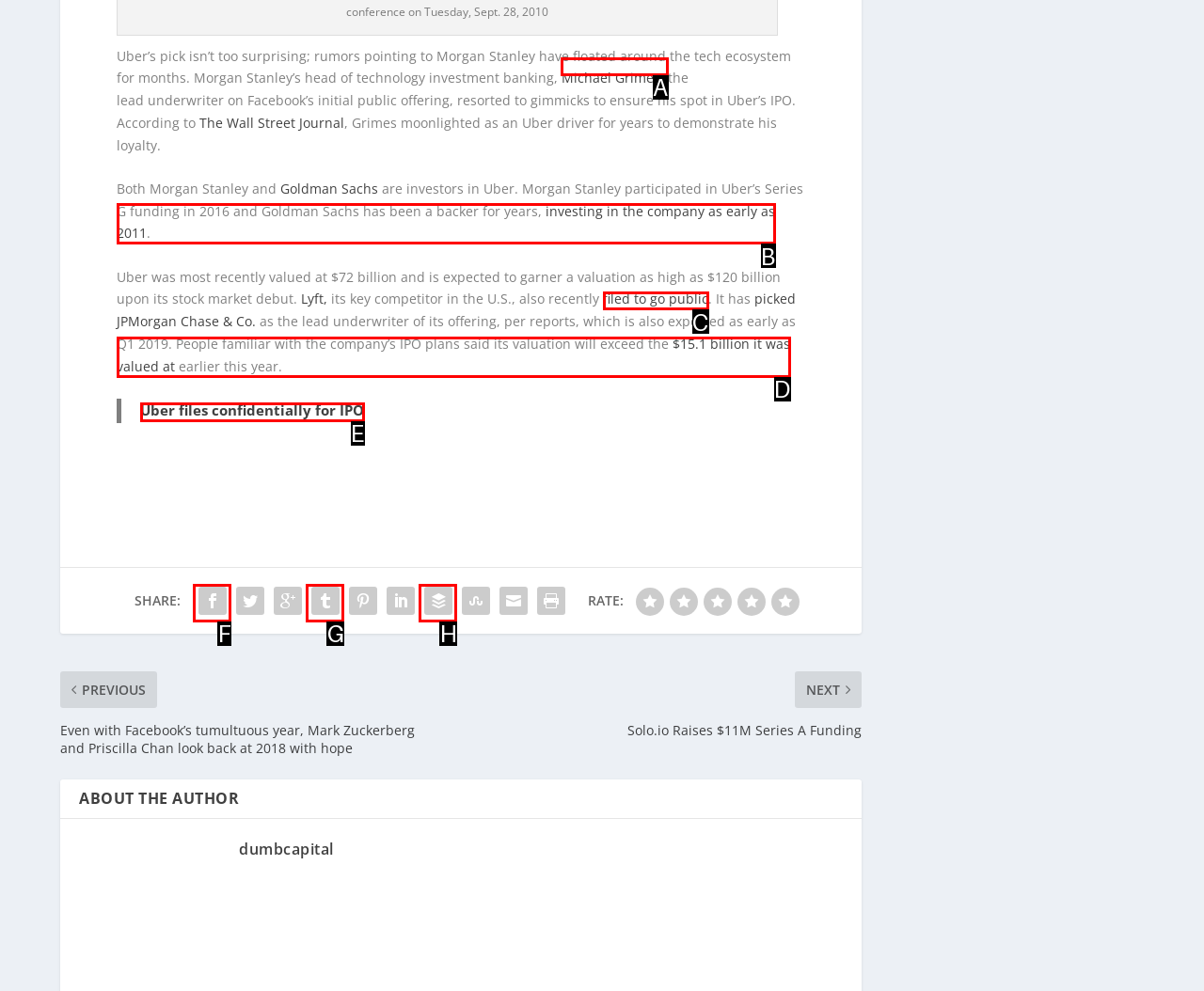Determine the letter of the UI element I should click on to complete the task: Click on the link to read more about Michael Grimes from the provided choices in the screenshot.

A